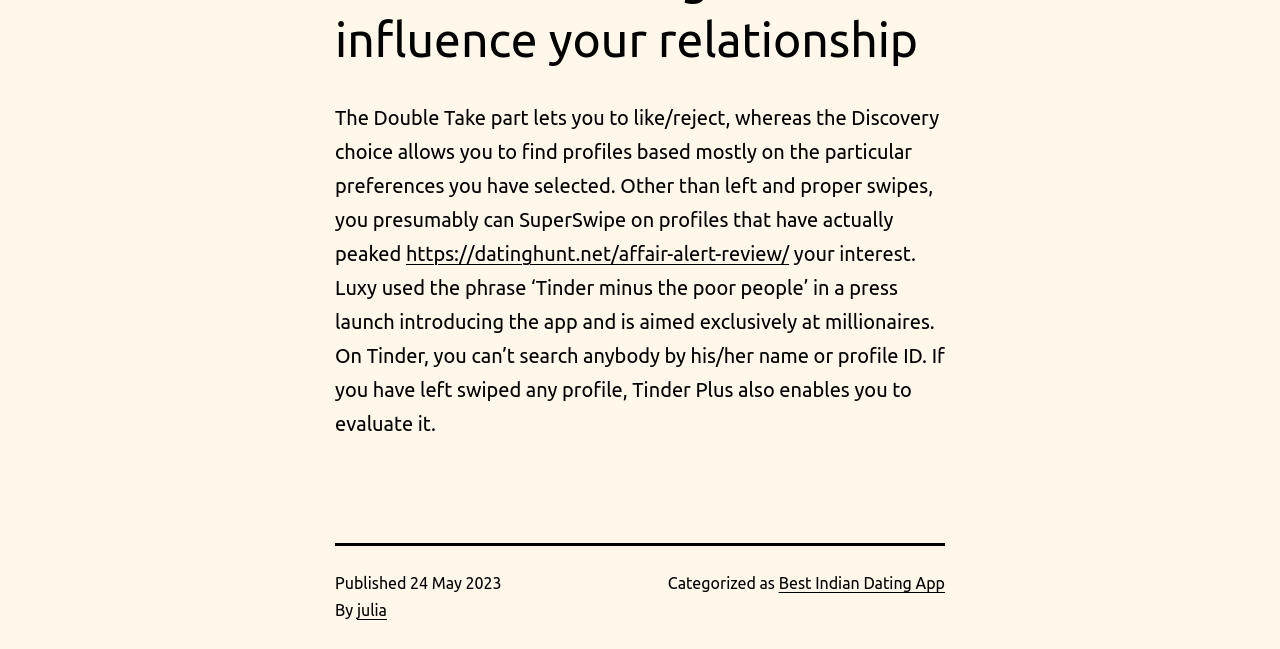What is Luxy's target audience?
Could you answer the question with a detailed and thorough explanation?

The webpage mentions that Luxy is aimed exclusively at millionaires, as stated in a press release introducing the app, which used the phrase 'Tinder minus the poor people'.